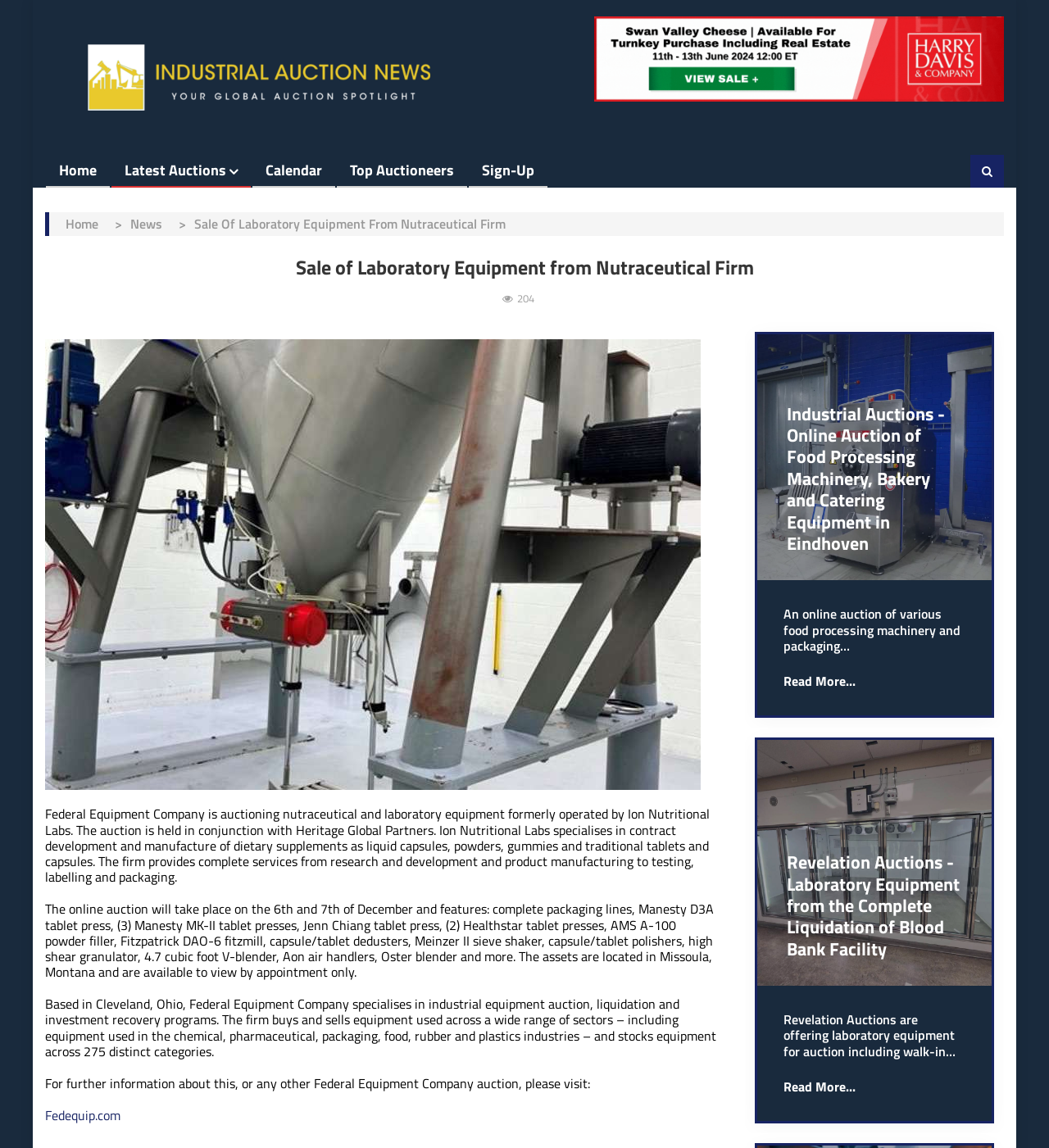Observe the image and answer the following question in detail: What is the date of the online auction?

The webpage mentions that the online auction will take place on the 6th and 7th of December, featuring various equipment including complete packaging lines, tablet presses, and more.